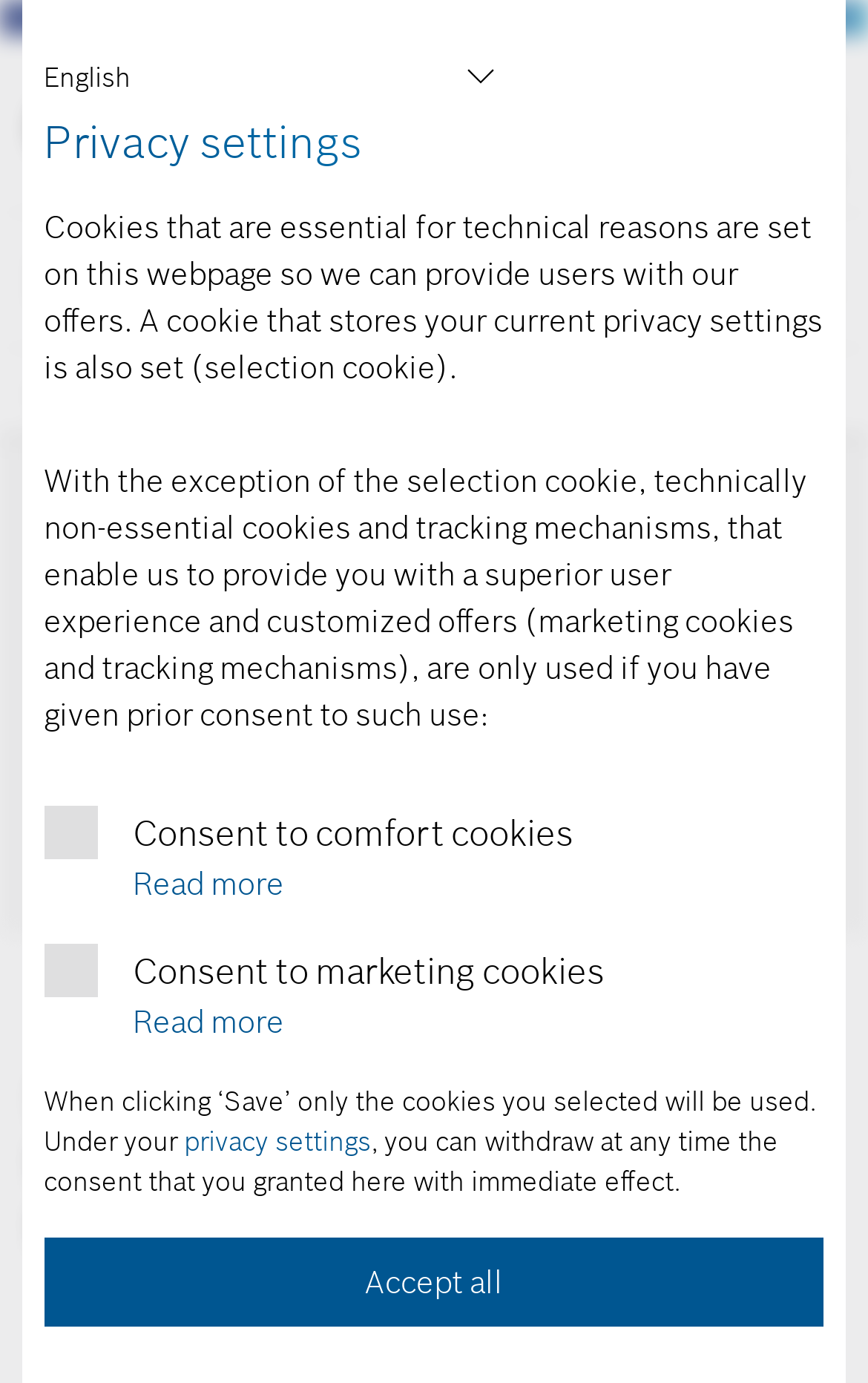Find the bounding box coordinates of the clickable area required to complete the following action: "Submit a search query".

[0.905, 0.171, 0.962, 0.23]